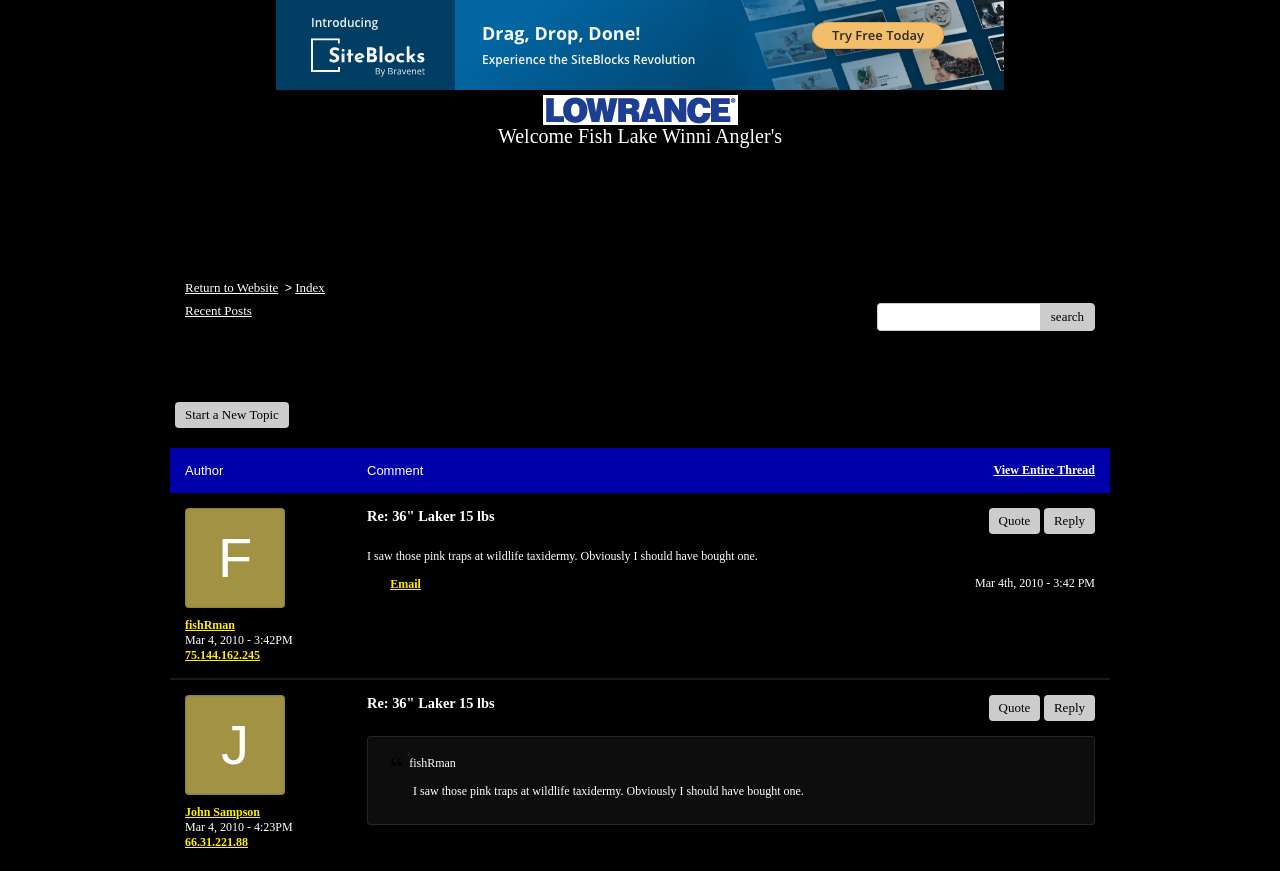Extract the bounding box coordinates of the UI element described by: "Start a New Topic". The coordinates should include four float numbers ranging from 0 to 1, e.g., [left, top, right, bottom].

[0.137, 0.462, 0.226, 0.491]